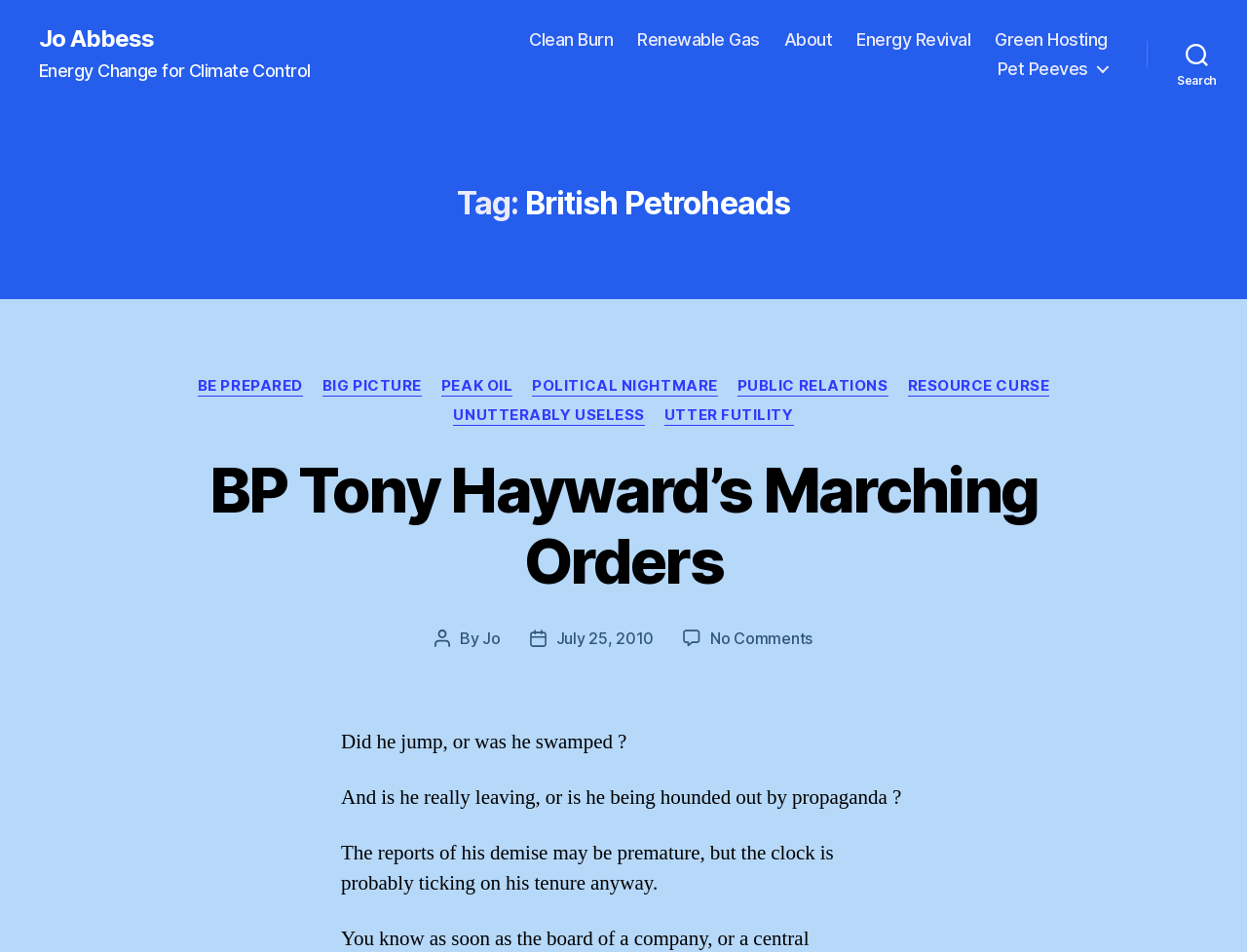Answer in one word or a short phrase: 
What is the title of the post?

BP Tony Hayward’s Marching Orders